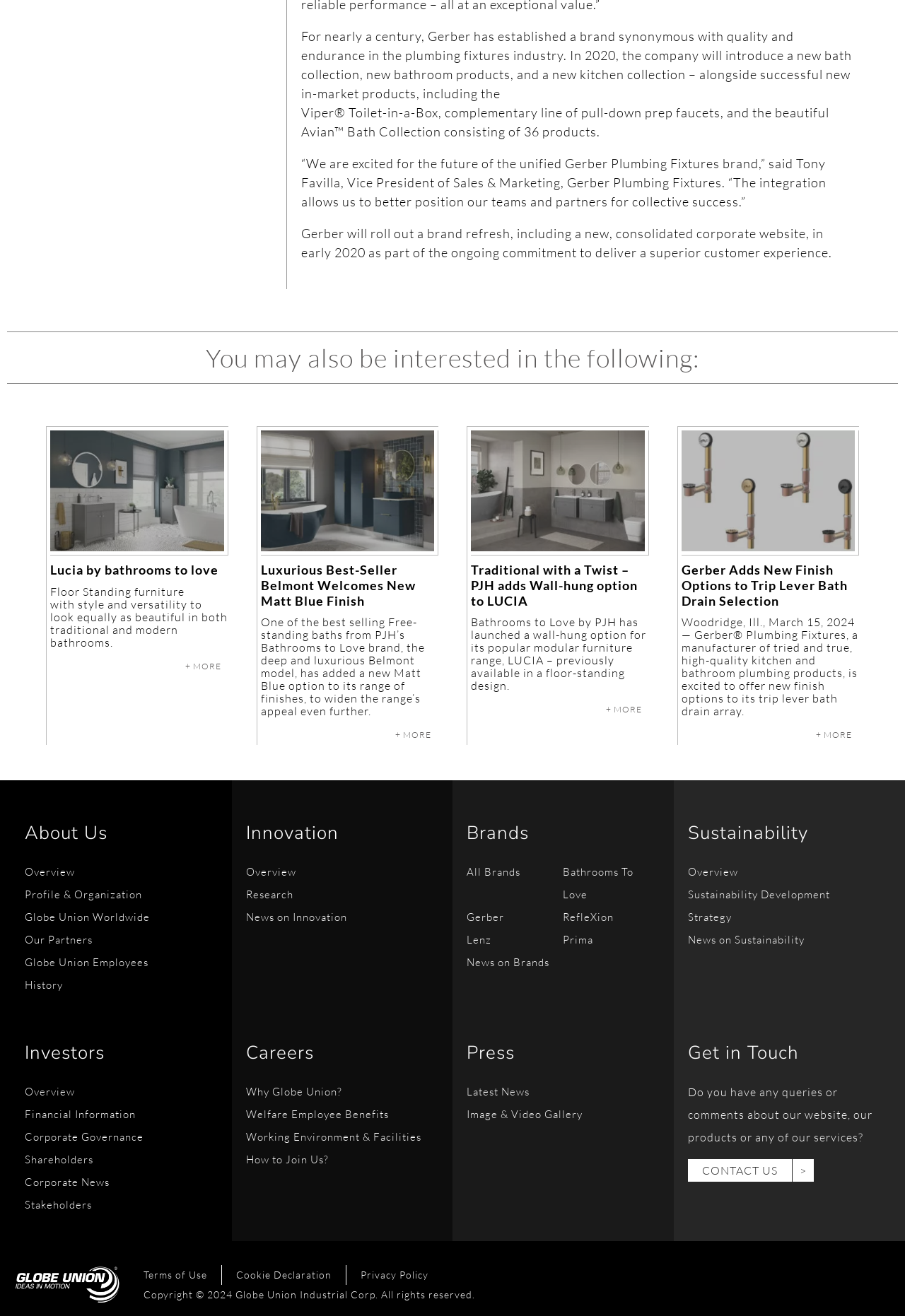Please identify the bounding box coordinates of the region to click in order to complete the task: "Read more about Lucia by bathrooms to love". The coordinates must be four float numbers between 0 and 1, specified as [left, top, right, bottom].

[0.204, 0.498, 0.252, 0.514]